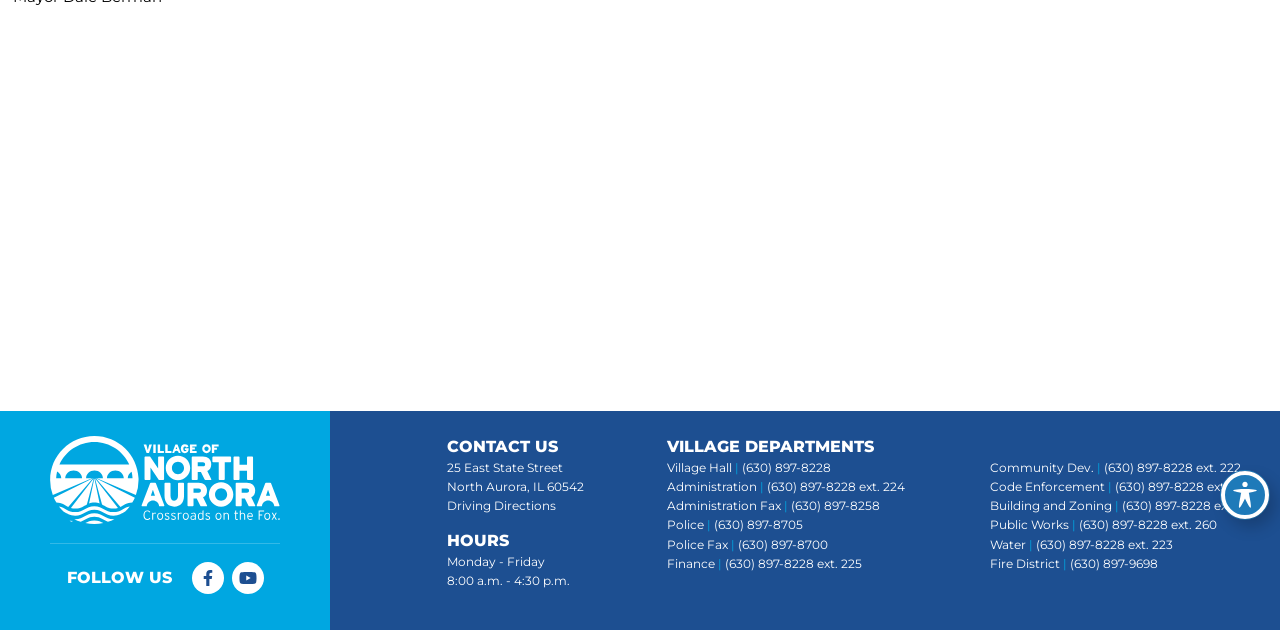Provide the bounding box coordinates of the HTML element described by the text: "(630) 897-8228 ext. 231". The coordinates should be in the format [left, top, right, bottom] with values between 0 and 1.

[0.871, 0.749, 0.976, 0.772]